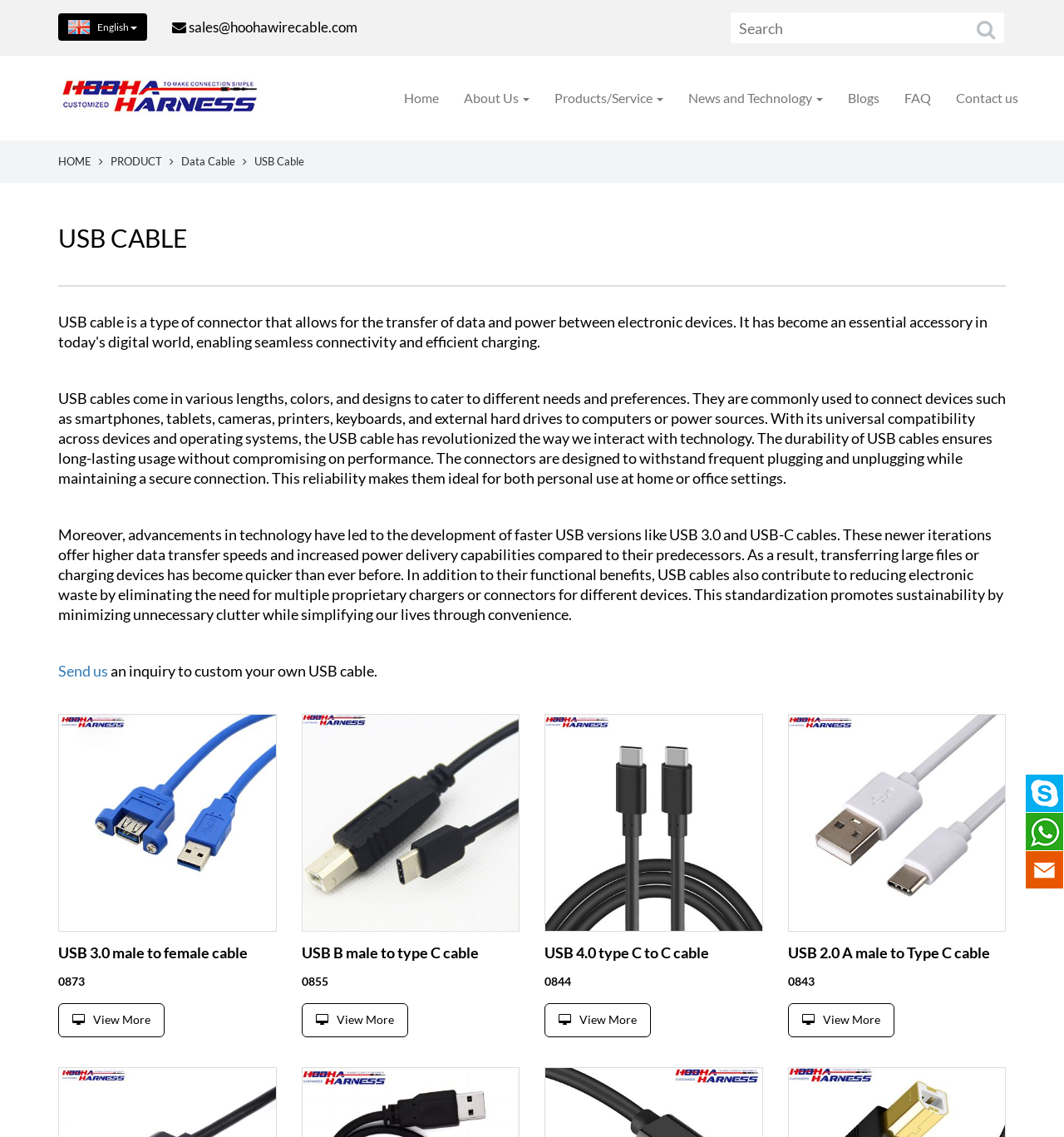Respond to the following query with just one word or a short phrase: 
What types of USB cables are available?

Various types